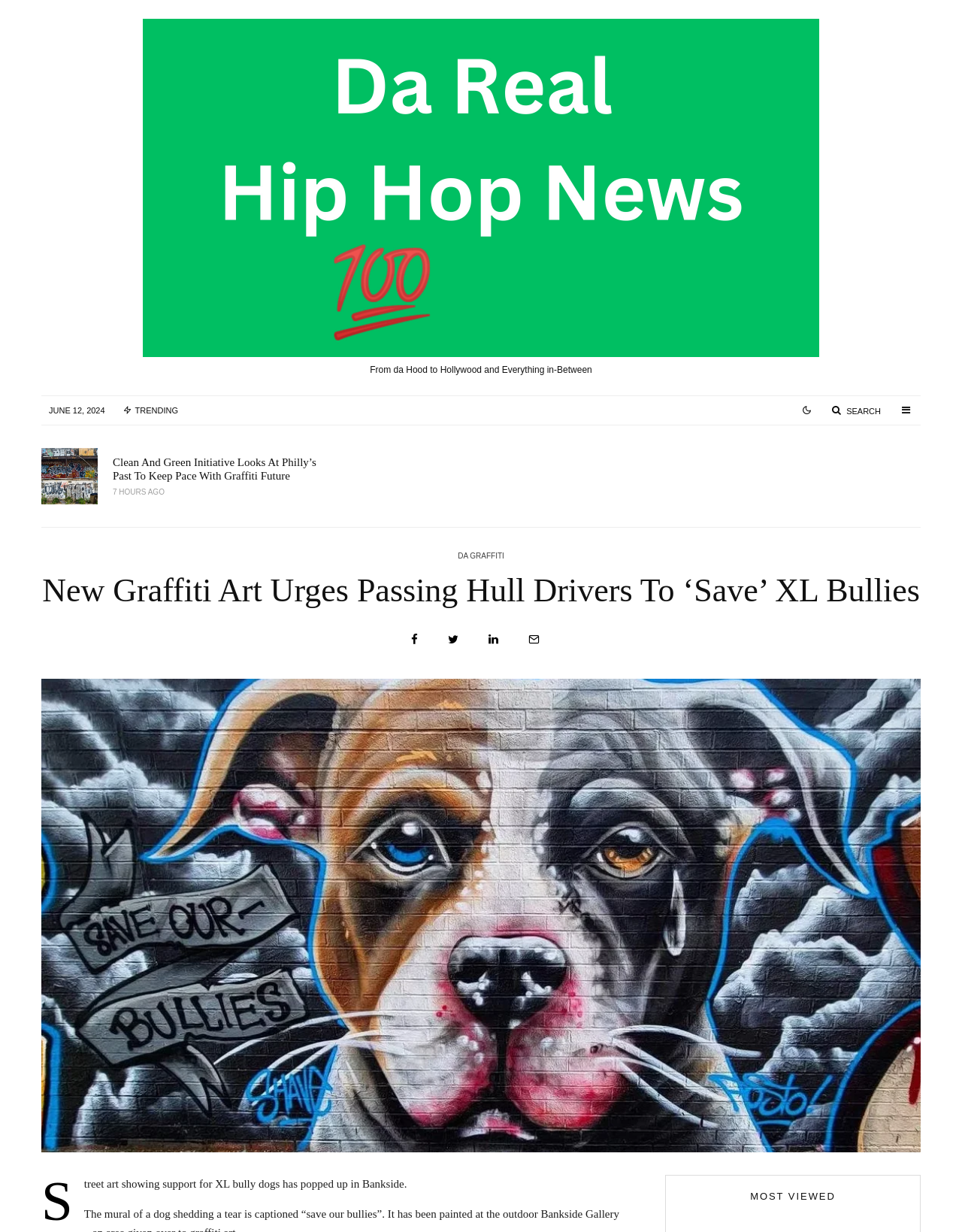What is the topic of the first article?
Look at the screenshot and respond with one word or a short phrase.

Graffiti art